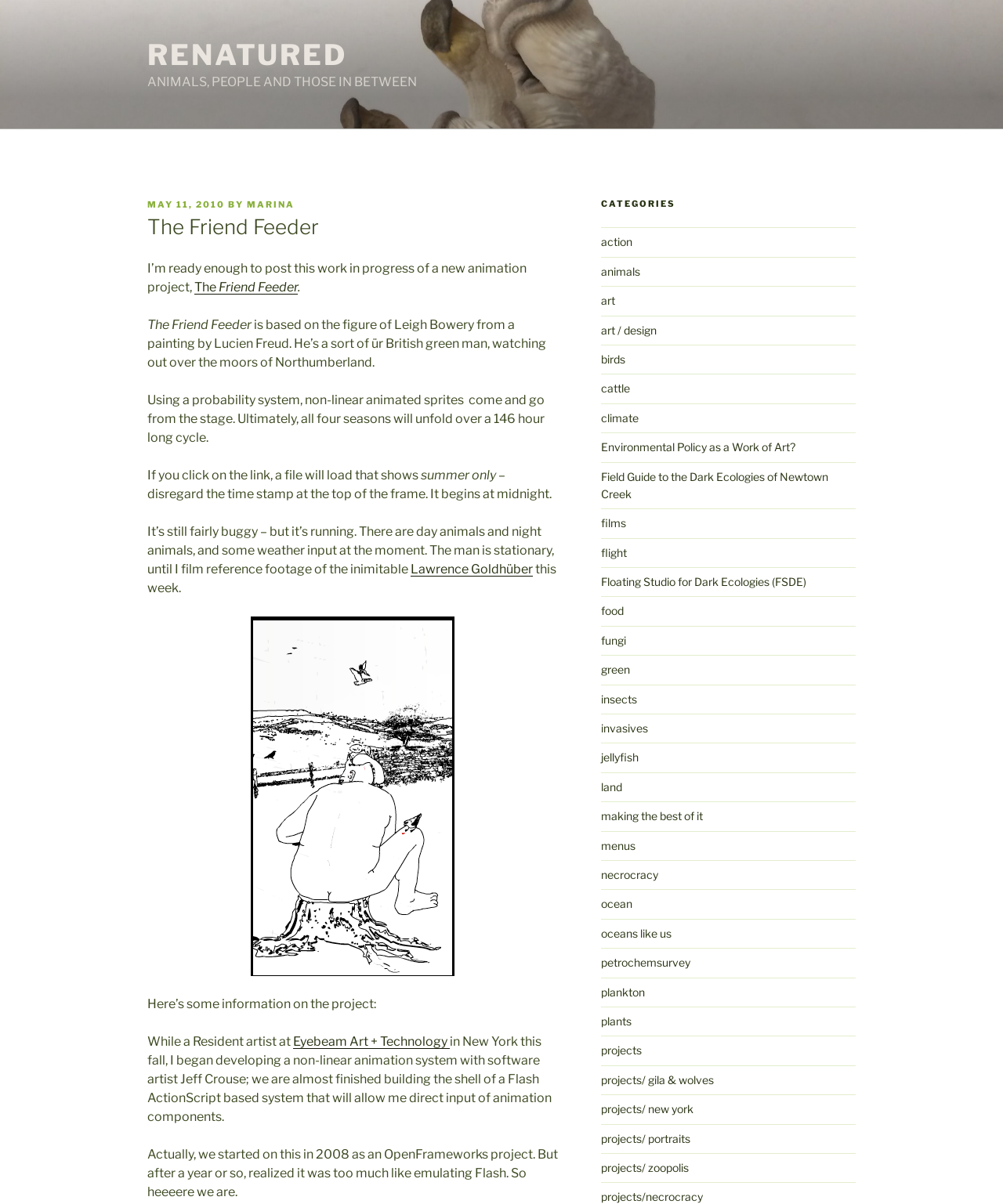Locate the bounding box coordinates of the item that should be clicked to fulfill the instruction: "Go to page 2".

None